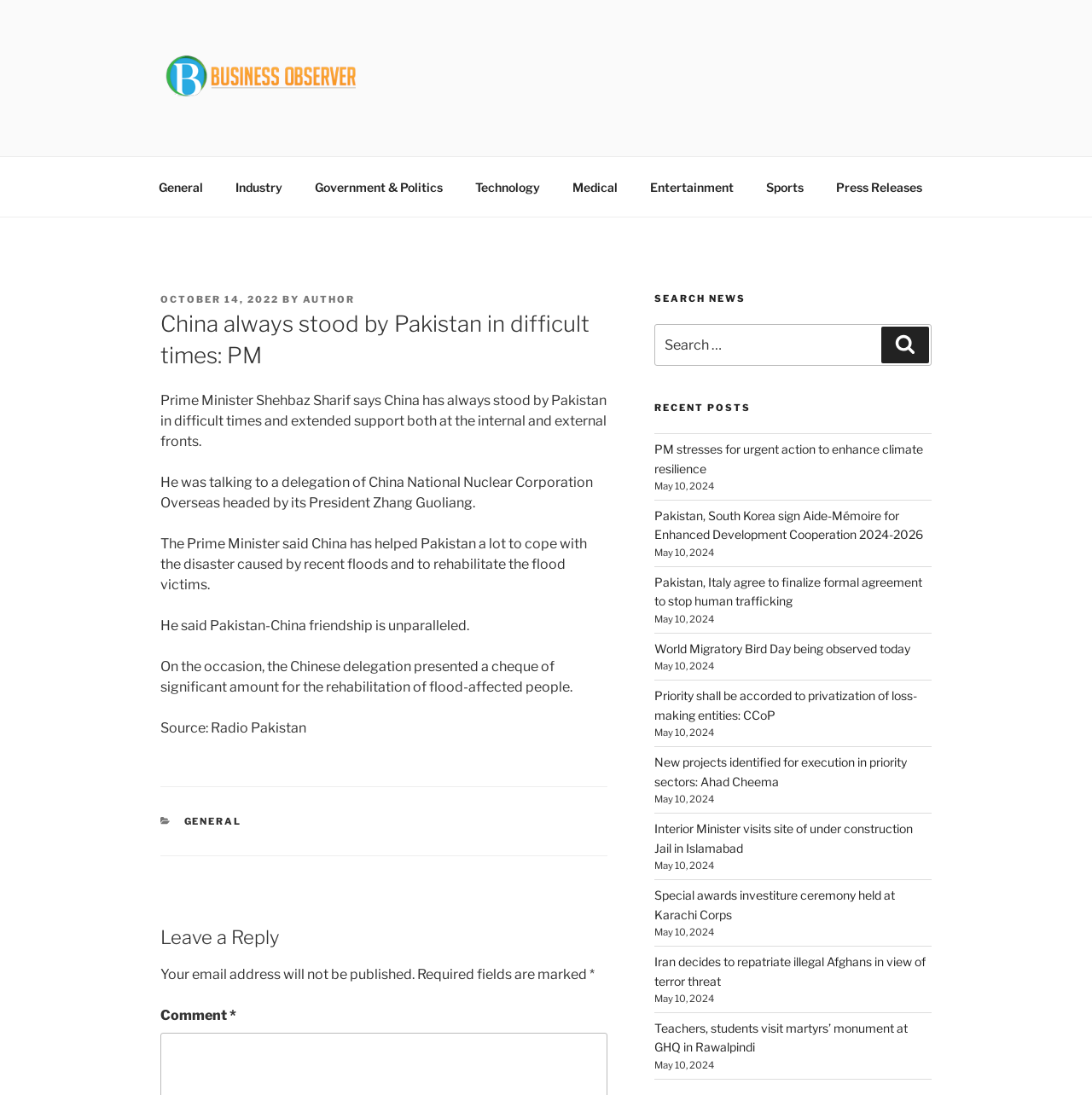What is the topic of the main article?
Please provide a comprehensive and detailed answer to the question.

I determined the answer by reading the heading of the main article, which states 'China always stood by Pakistan in difficult times: PM'. This suggests that the topic of the main article is related to the relationship between China and Pakistan.